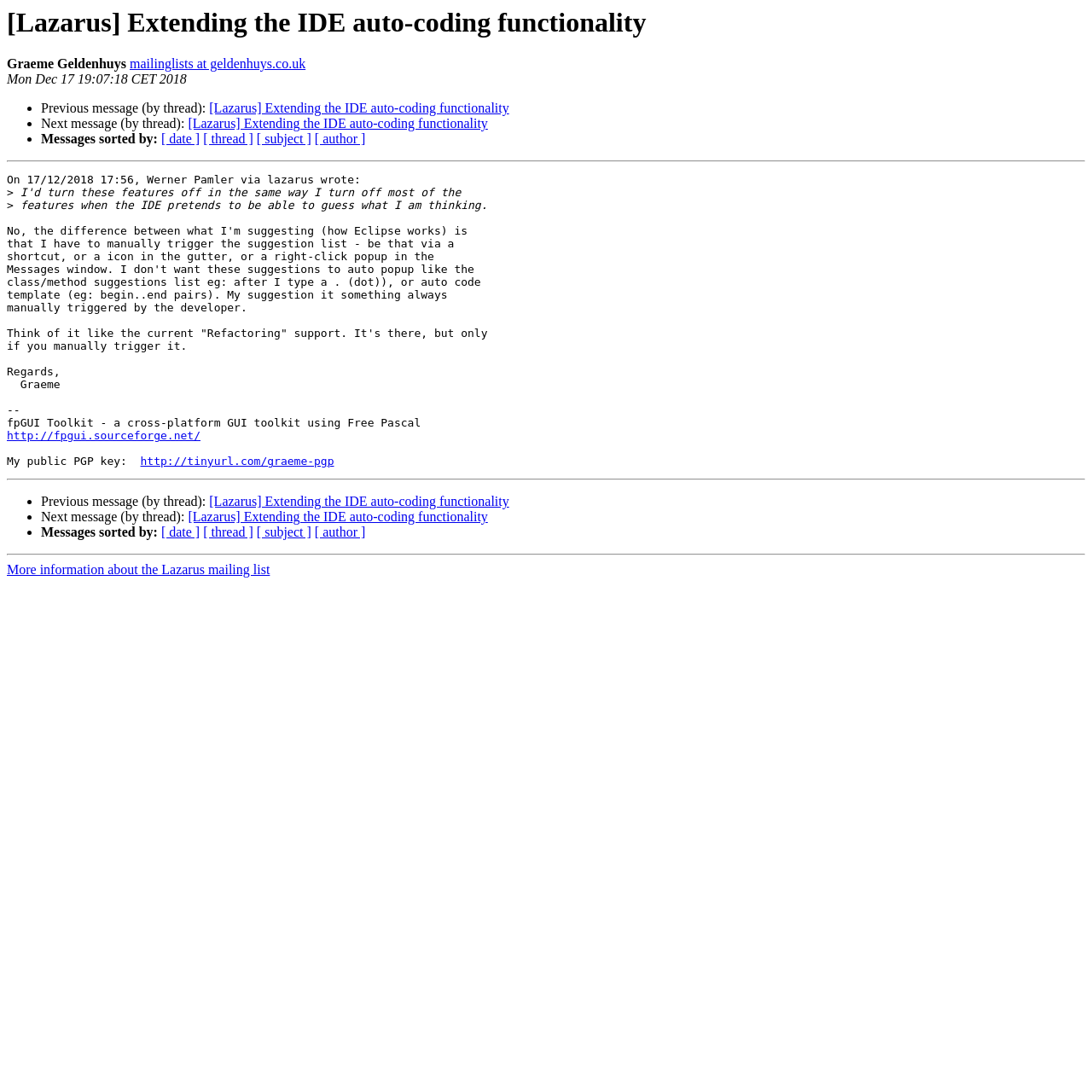Please identify the bounding box coordinates for the region that you need to click to follow this instruction: "Visit fpGUI Toolkit website".

[0.006, 0.393, 0.184, 0.405]